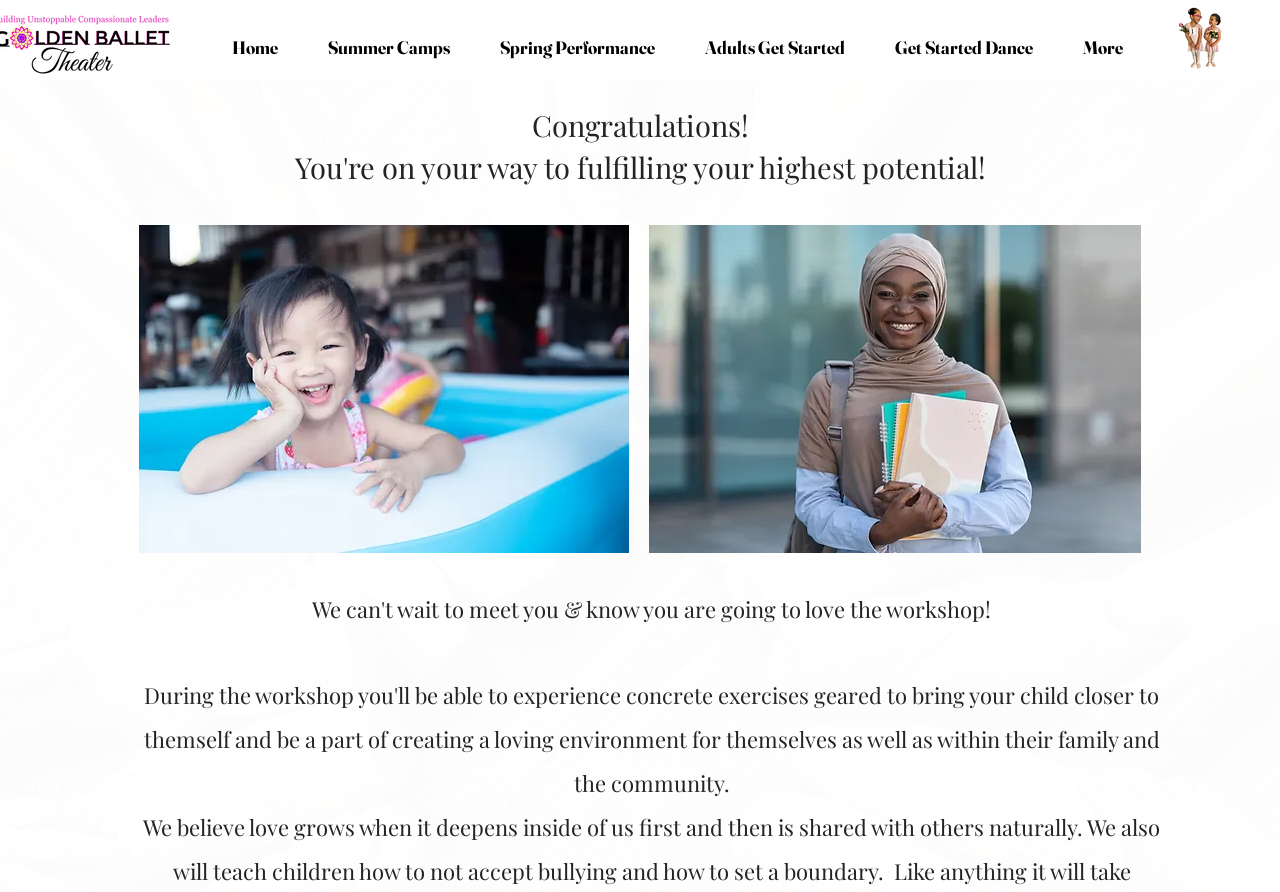Illustrate the webpage's structure and main components comprehensively.

The webpage is about self-love and personal growth, with a focus on dance and movement. At the top of the page, there is a navigation menu with six links: "Home", "Summer Camps", "Spring Performance", "Adults Get Started", "Get Started Dance", and "More". These links are aligned horizontally across the top of the page.

Below the navigation menu, there is a large image taking up most of the width of the page, with a heading that reads "Congratulations! You're on your way to fulfilling your highest potential!" in a prominent font. The heading is centered on the page, with a small amount of whitespace above and below it.

To the left of the heading, there is a smaller image of a person in an inflatable pool, and to the right, there is another image of a happy college student. These images are positioned vertically, with the heading in between them.

At the very bottom of the page, there is a block of text that discusses the importance of self-love and setting boundaries. The text is centered on the page and takes up about a quarter of the page's height.

There is also a small image in the top-right corner of the page, which appears to be a logo or icon.